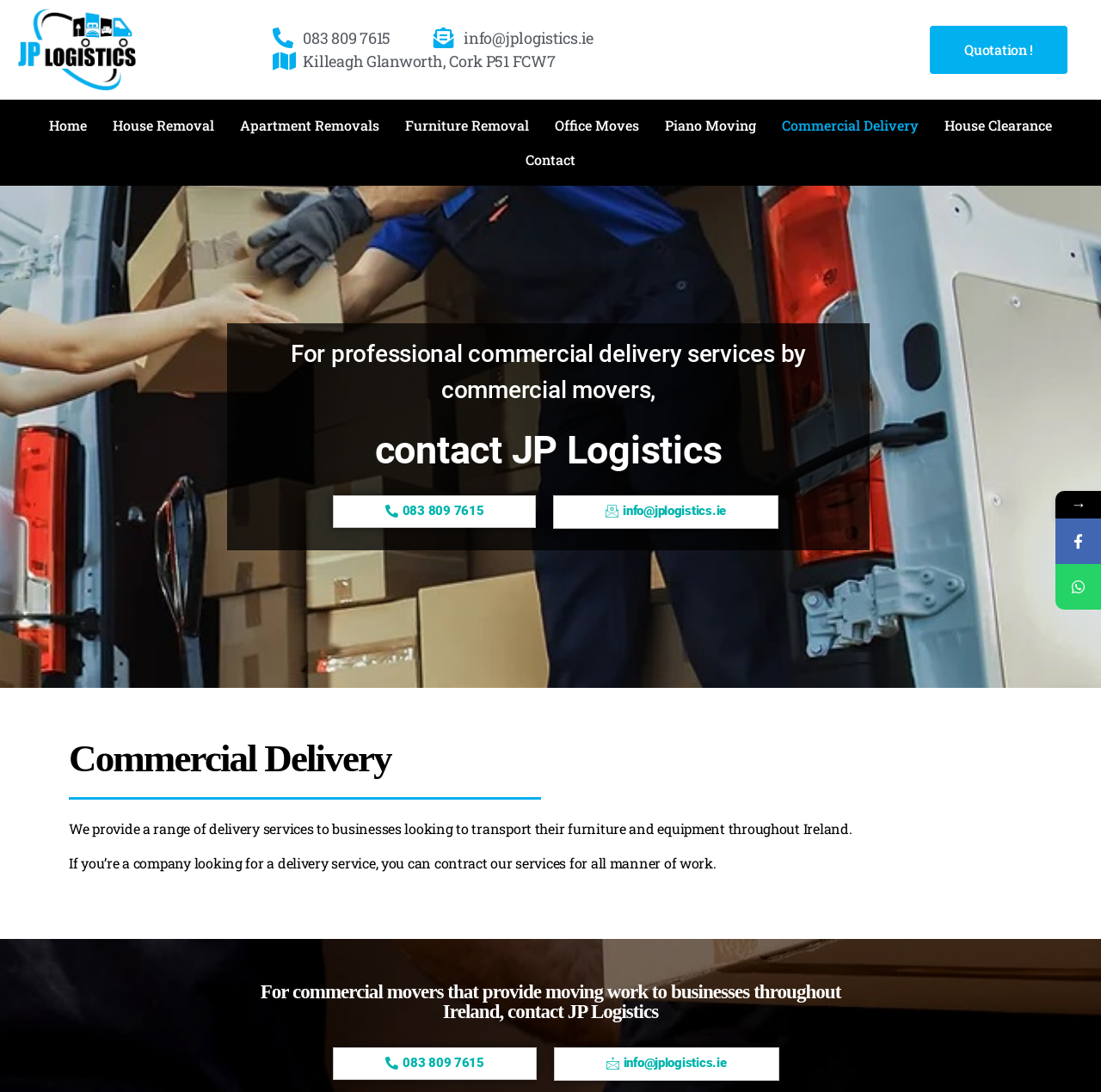Please use the details from the image to answer the following question comprehensively:
What is the address of JP Logistics?

I found the address by looking at the static text on the webpage, specifically the one with the text 'Killeagh Glanworth, Cork P51 FCW7' which appears near the top of the page.